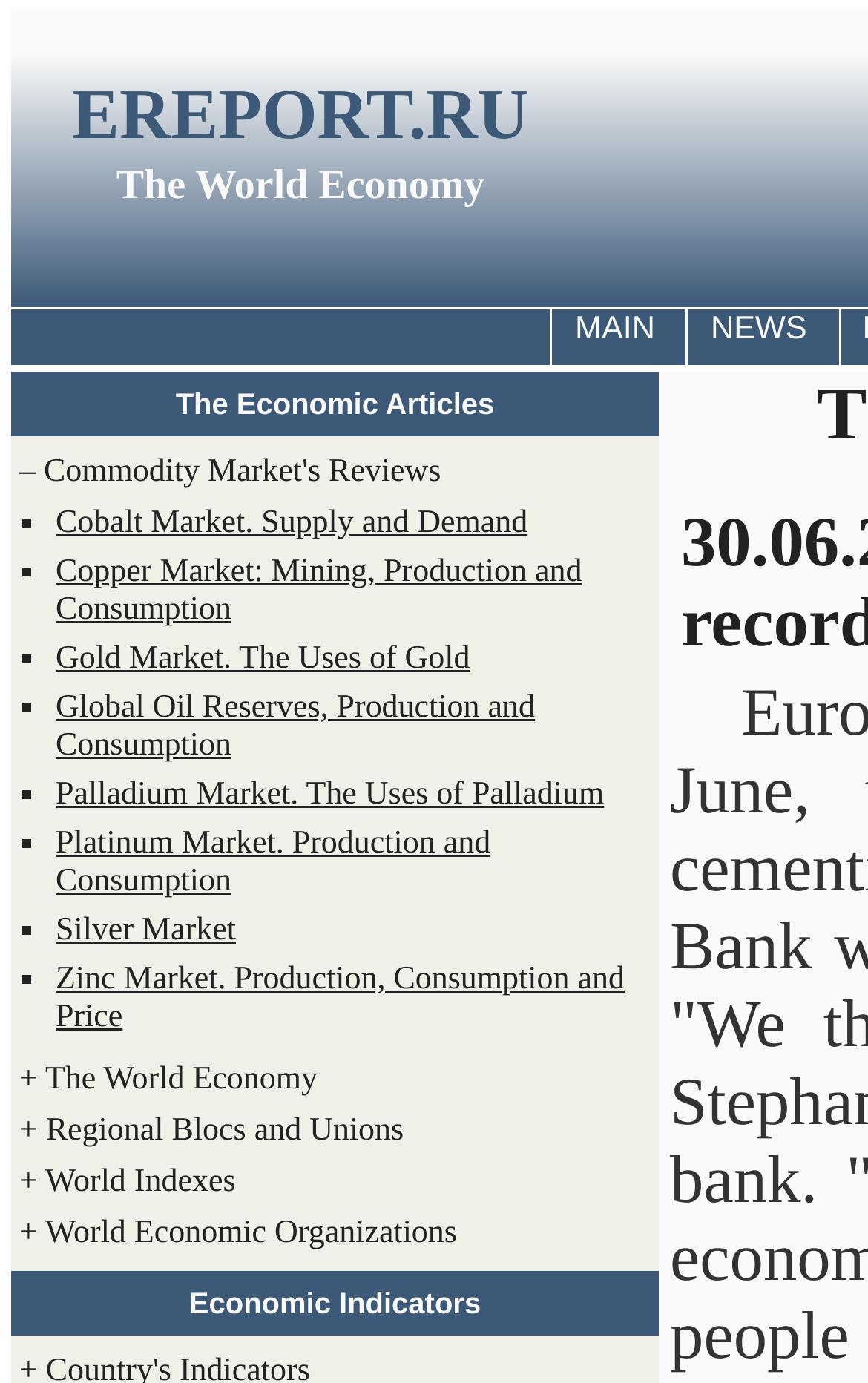Consider the image and give a detailed and elaborate answer to the question: 
What is the name of the website?

The name of the website can be found in the heading element at the top of the webpage, which is 'EREPORT.RU'.